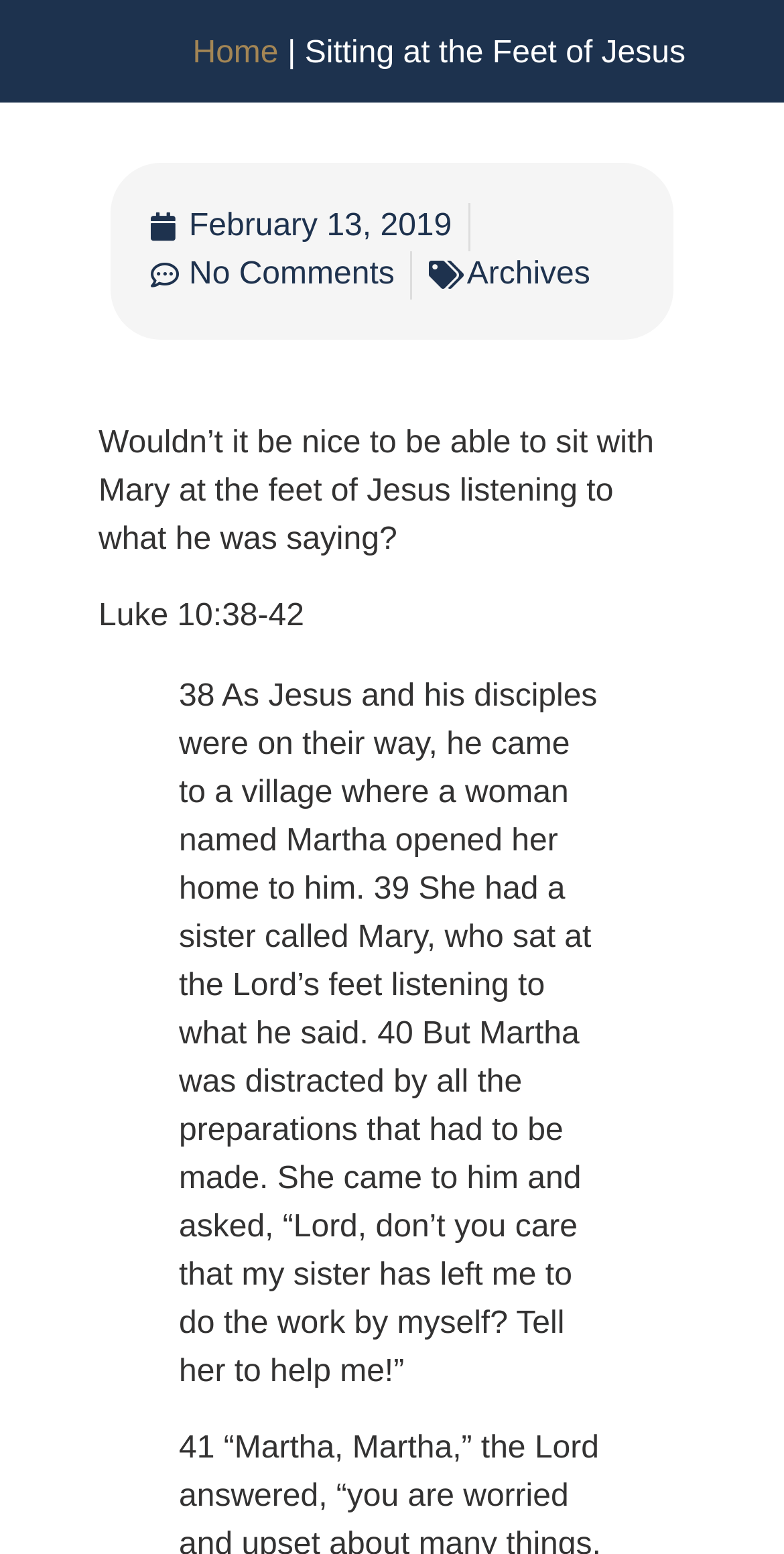Using the webpage screenshot and the element description Proudly powered by WordPress, determine the bounding box coordinates. Specify the coordinates in the format (top-left x, top-left y, bottom-right x, bottom-right y) with values ranging from 0 to 1.

None